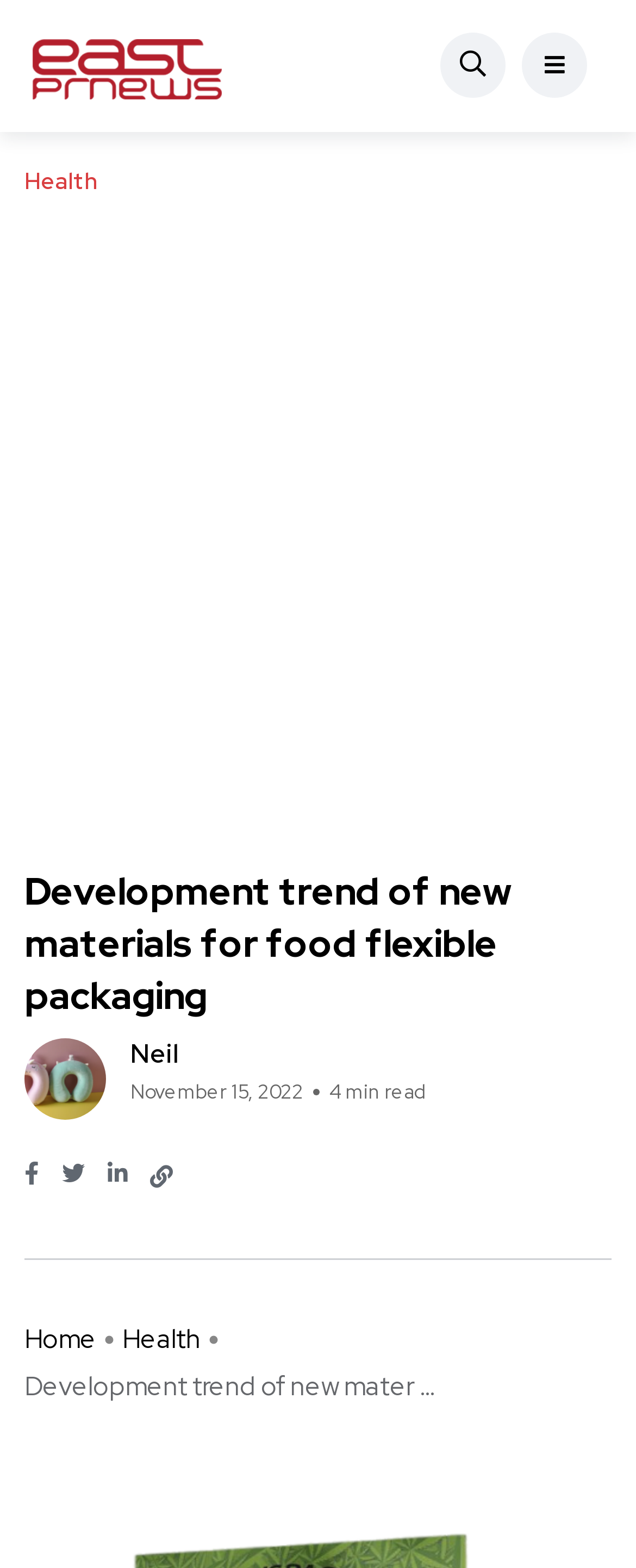Describe the webpage in detail, including text, images, and layout.

The webpage is about the development trend of new materials for food flexible packaging, with a focus on health and safety. At the top left, there is a link to "EastPr News" accompanied by an image with the same name. On the top right, there is a button with an icon. Below the top section, there is a link to "Health" on the left and a large advertisement iframe that spans the entire width of the page.

The main content of the webpage starts with a heading that matches the title of the webpage. Below the heading, there is an image of a Unicorn U-Shaped Travel Neck Pillow, which seems out of place in the context of food packaging. Next to the image, there is a heading with the name "Neil" and a link to the same name. The date "November 15, 2022" and the text "4 min read" are placed below the name.

The webpage then presents a series of links with icons, including a share button, a like button, and a comment button. Below these links, there are navigation links to "Home" and "Health" on the left, and a generic element with a summary of the article on the right. The summary is truncated, with an ellipsis at the end.